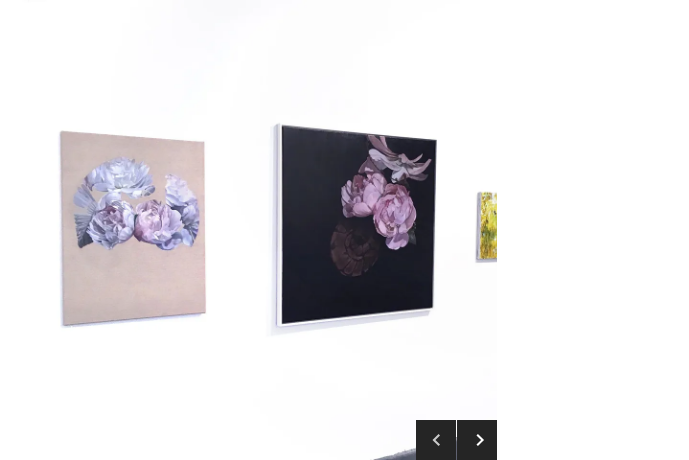Explain the content of the image in detail.

This image captures an artistic display featuring three distinct paintings arranged on a gallery wall. On the left, a soft-toned canvas portrays a delicate bouquet of light-hued flowers, blending shades of pink and cream against a minimalistic background. The center piece is a striking work set against a deep black backdrop, showcasing a bold composition of vibrant pink peonies and elegant foliage that draws the viewer's eye. To the right, a more abstract and colorful piece adds a contrast to the floral themes, hinting at a lively, textured approach to floral representation. The exhibition, titled "Lost + Found," took place at Unit 3 Projects in London, running from September 1 to September 2, 2016, making it a notable temporary showcase for the featured artists, Yuki Aruga and Abi Box.